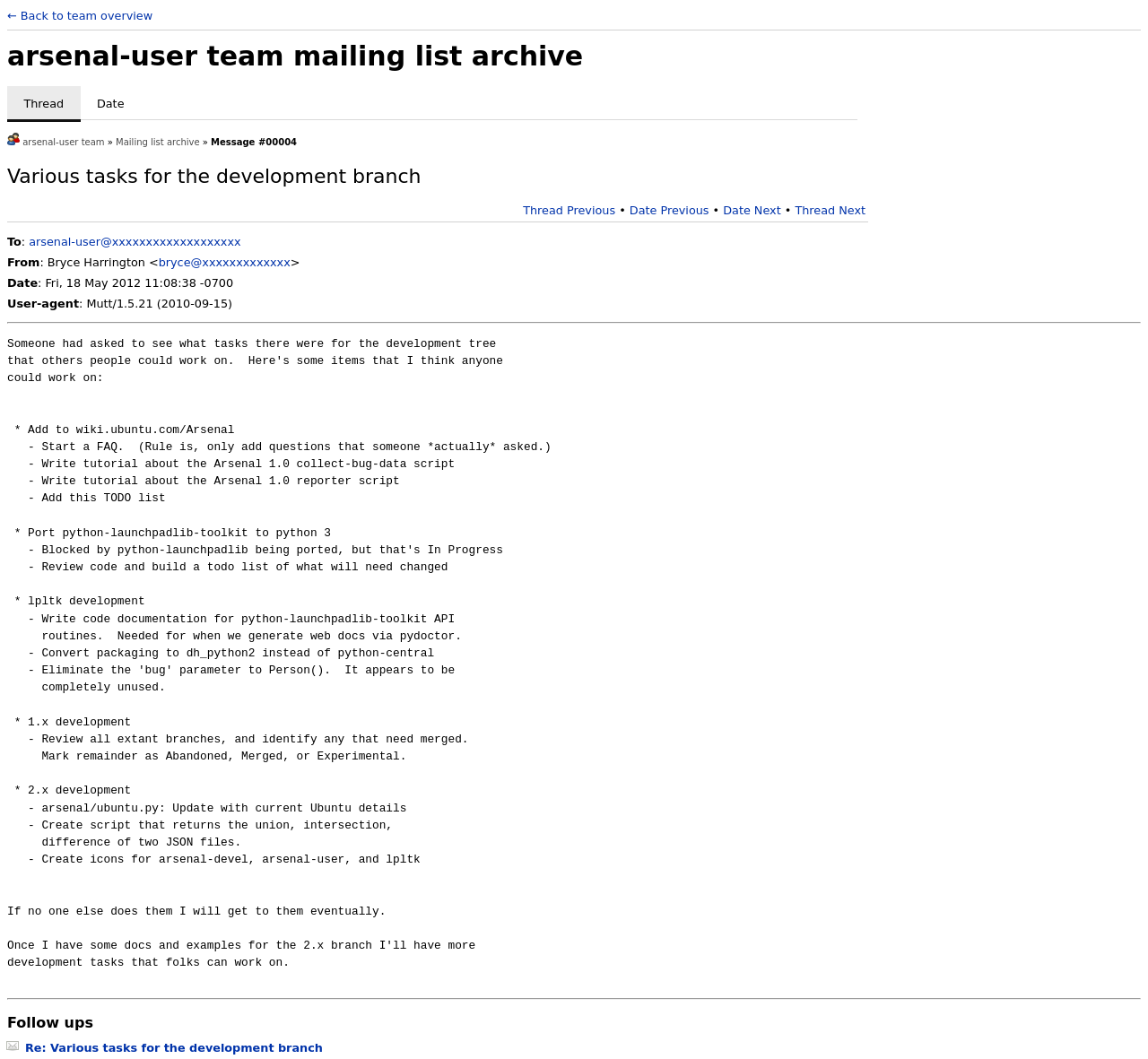What is the date of the message?
Your answer should be a single word or phrase derived from the screenshot.

Fri, 18 May 2012 11:08:38 -0700